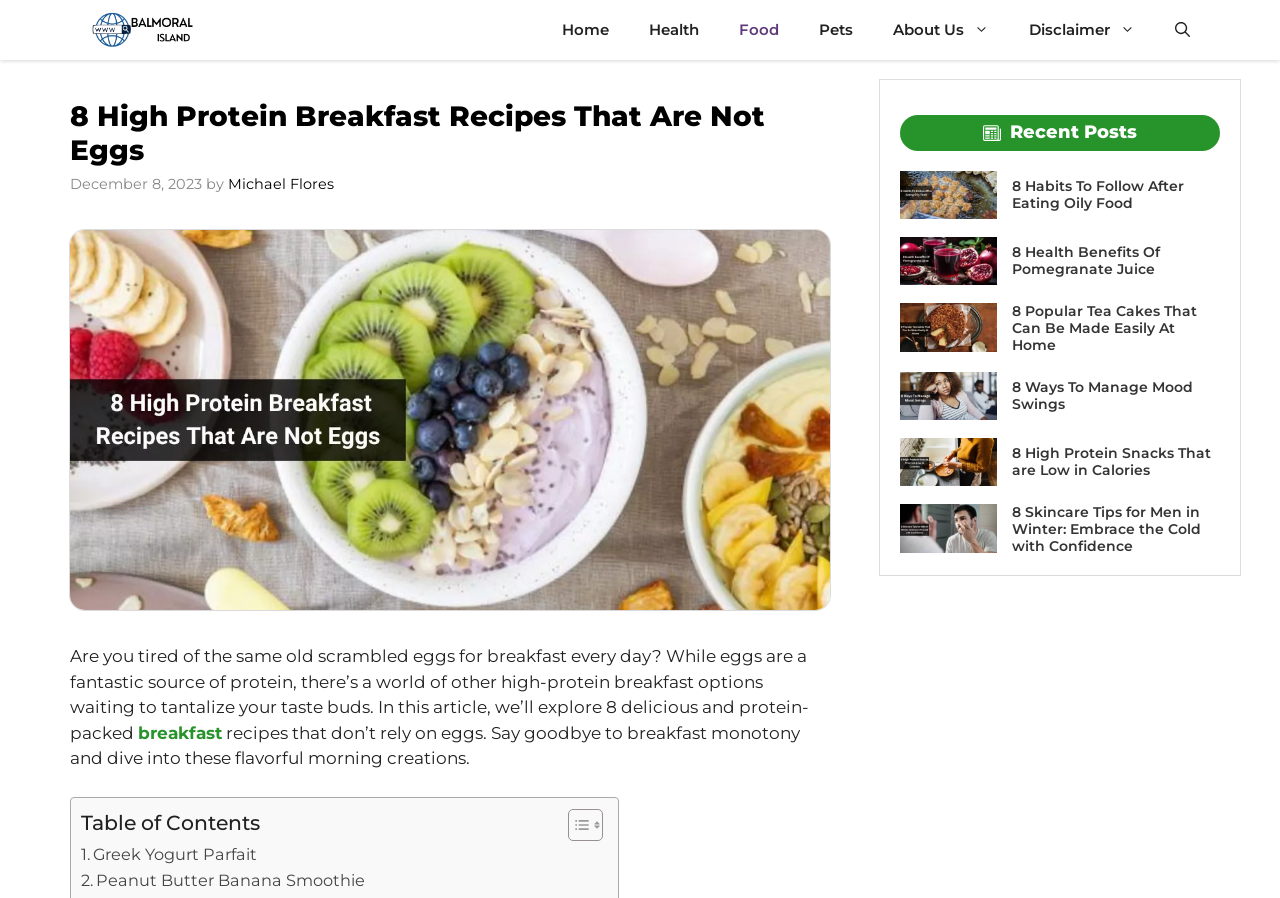How many recent posts are displayed?
Examine the webpage screenshot and provide an in-depth answer to the question.

I counted the number of recent posts displayed in the 'Recent Posts' section, which are 5 posts with images and headings.